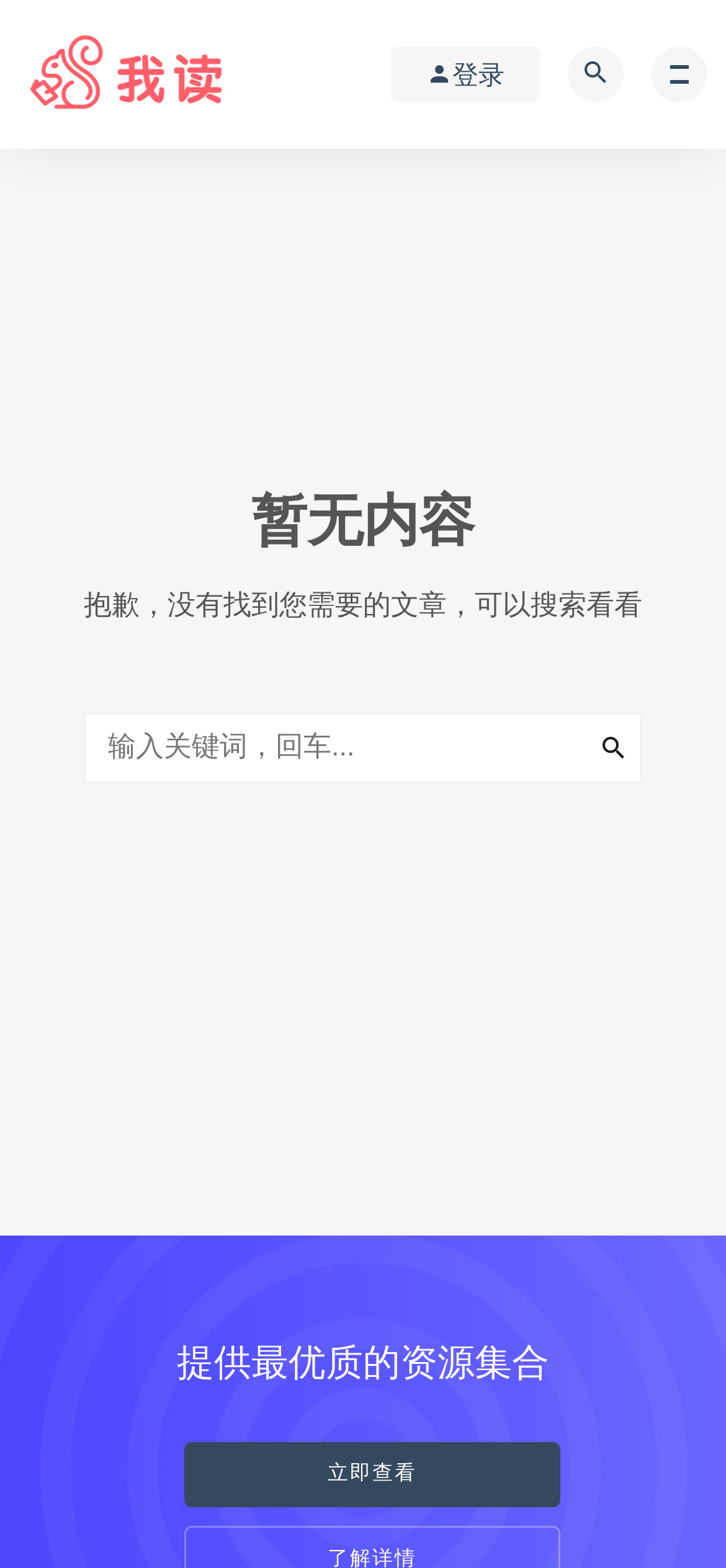Using the information in the image, could you please answer the following question in detail:
What is the relationship between the link '我读' and the image?

The link '我读' and the image '我读' have the same text and are placed next to each other, indicating that they are the same entity, possibly a logo or a brand identifier.